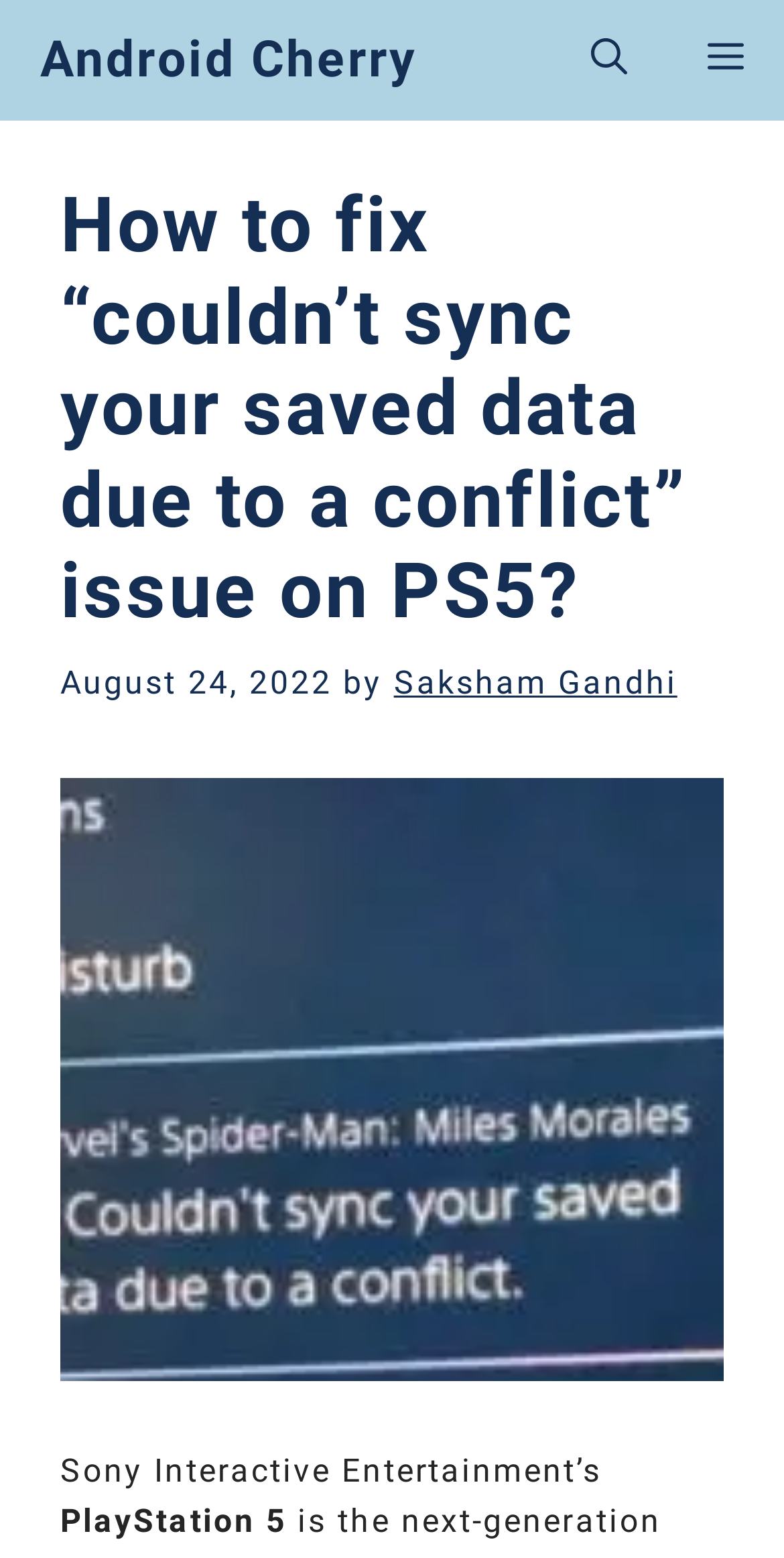Please answer the following question using a single word or phrase: 
What is the platform mentioned in the article?

PlayStation 5